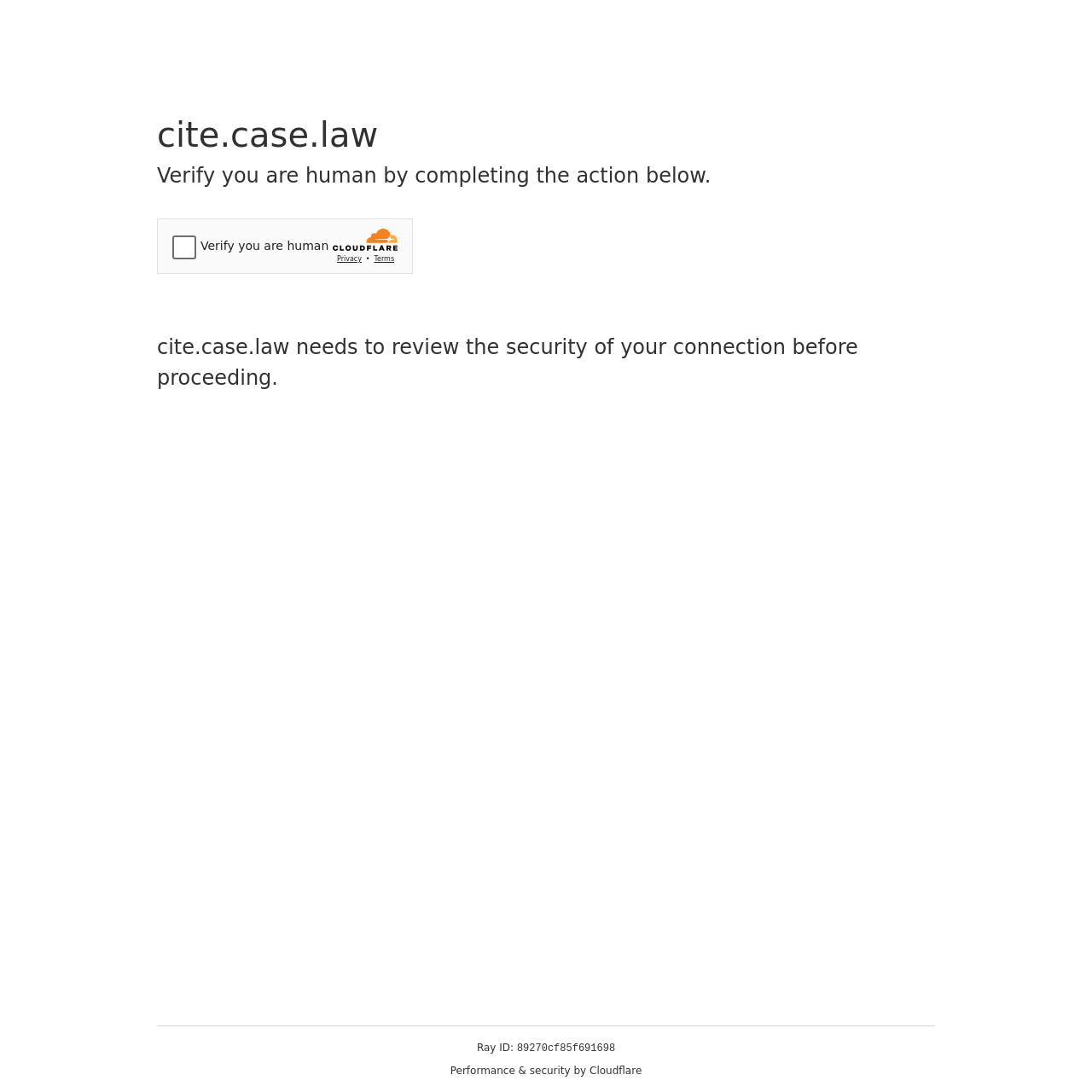Answer succinctly with a single word or phrase:
What is the website verifying?

human connection